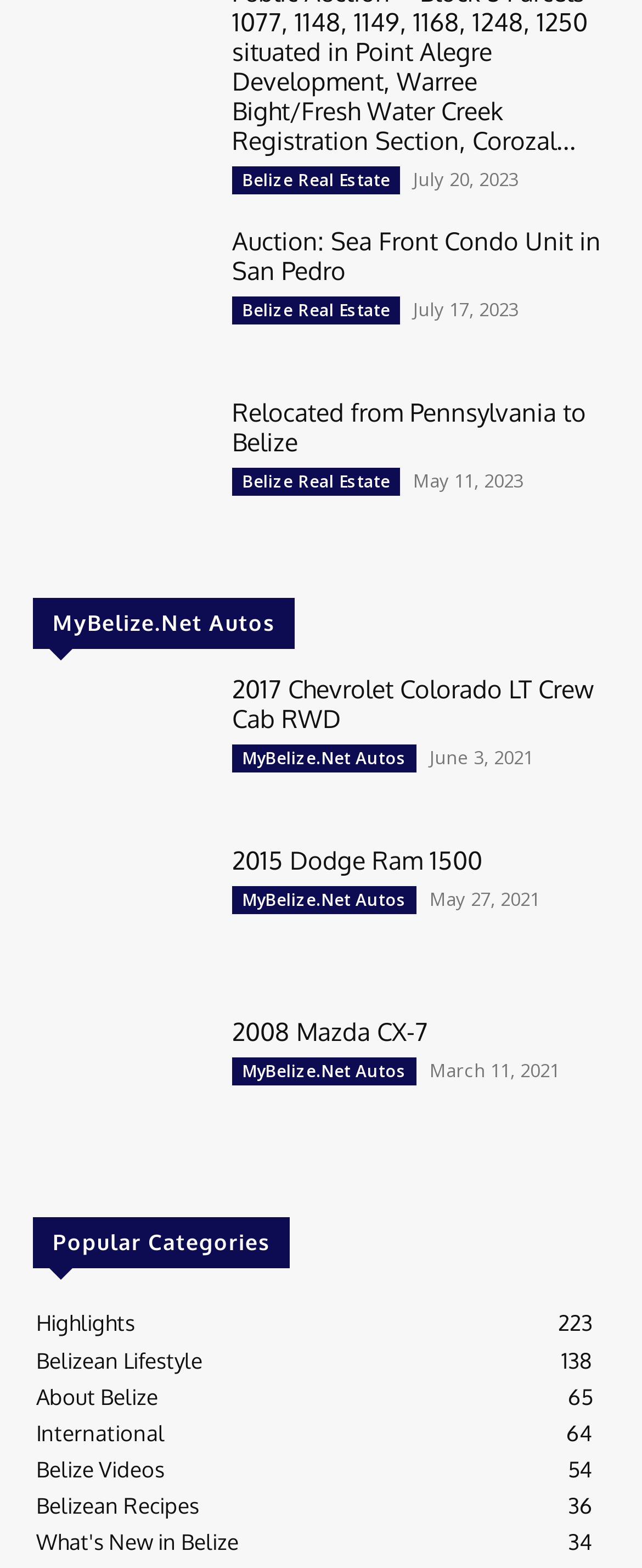Identify the bounding box coordinates of the region I need to click to complete this instruction: "Click the Edibon logo".

None